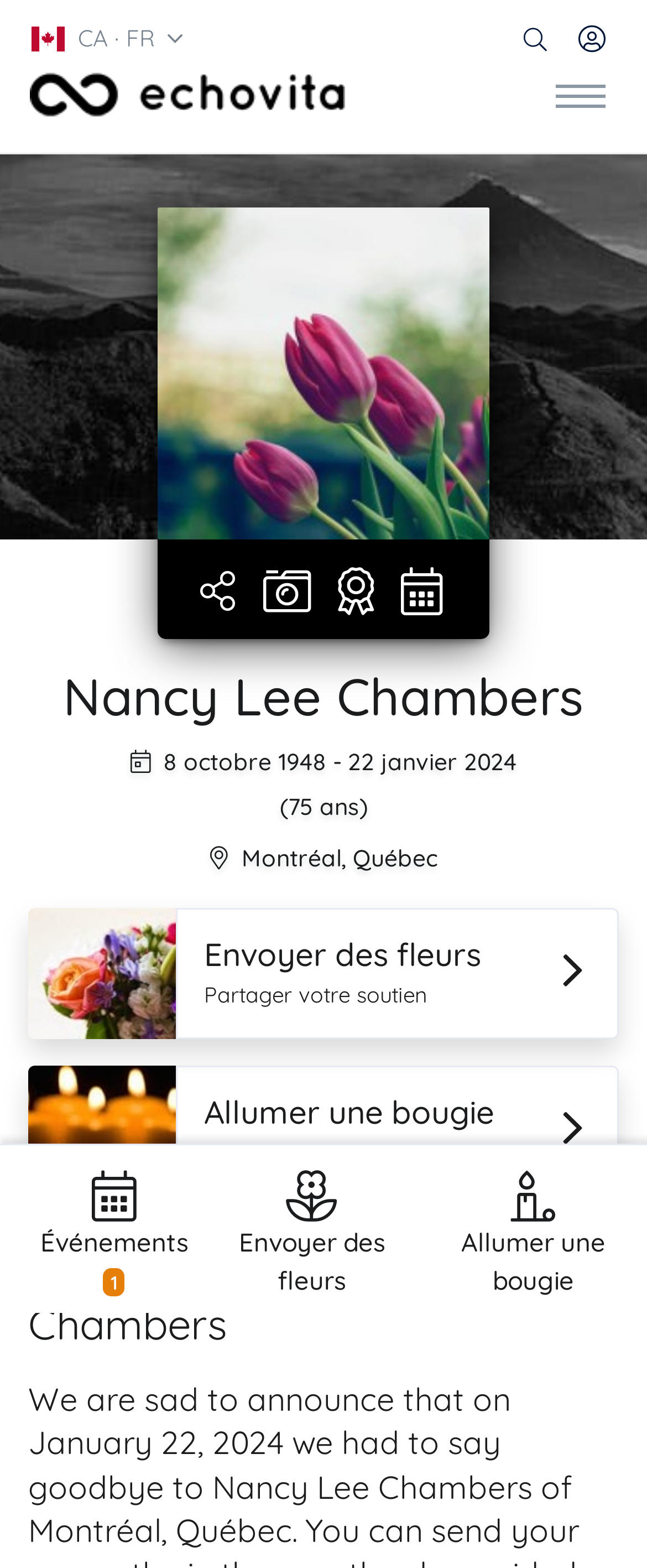What is the date of death of the deceased person?
Refer to the screenshot and answer in one word or phrase.

22 janvier 2024